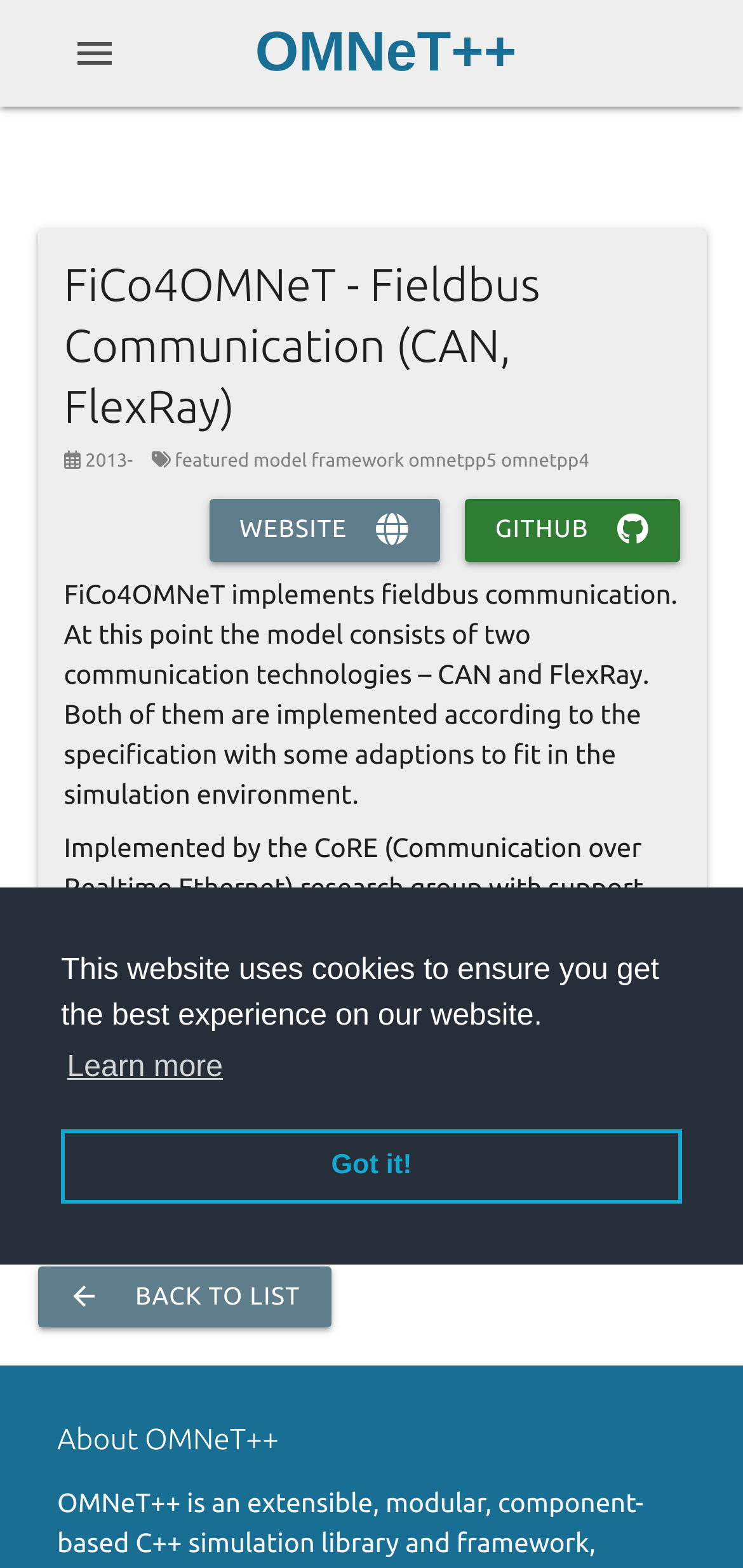Please provide the bounding box coordinates in the format (top-left x, top-left y, bottom-right x, bottom-right y). Remember, all values are floating point numbers between 0 and 1. What is the bounding box coordinate of the region described as: OMNeT++

[0.305, 0.0, 0.695, 0.068]